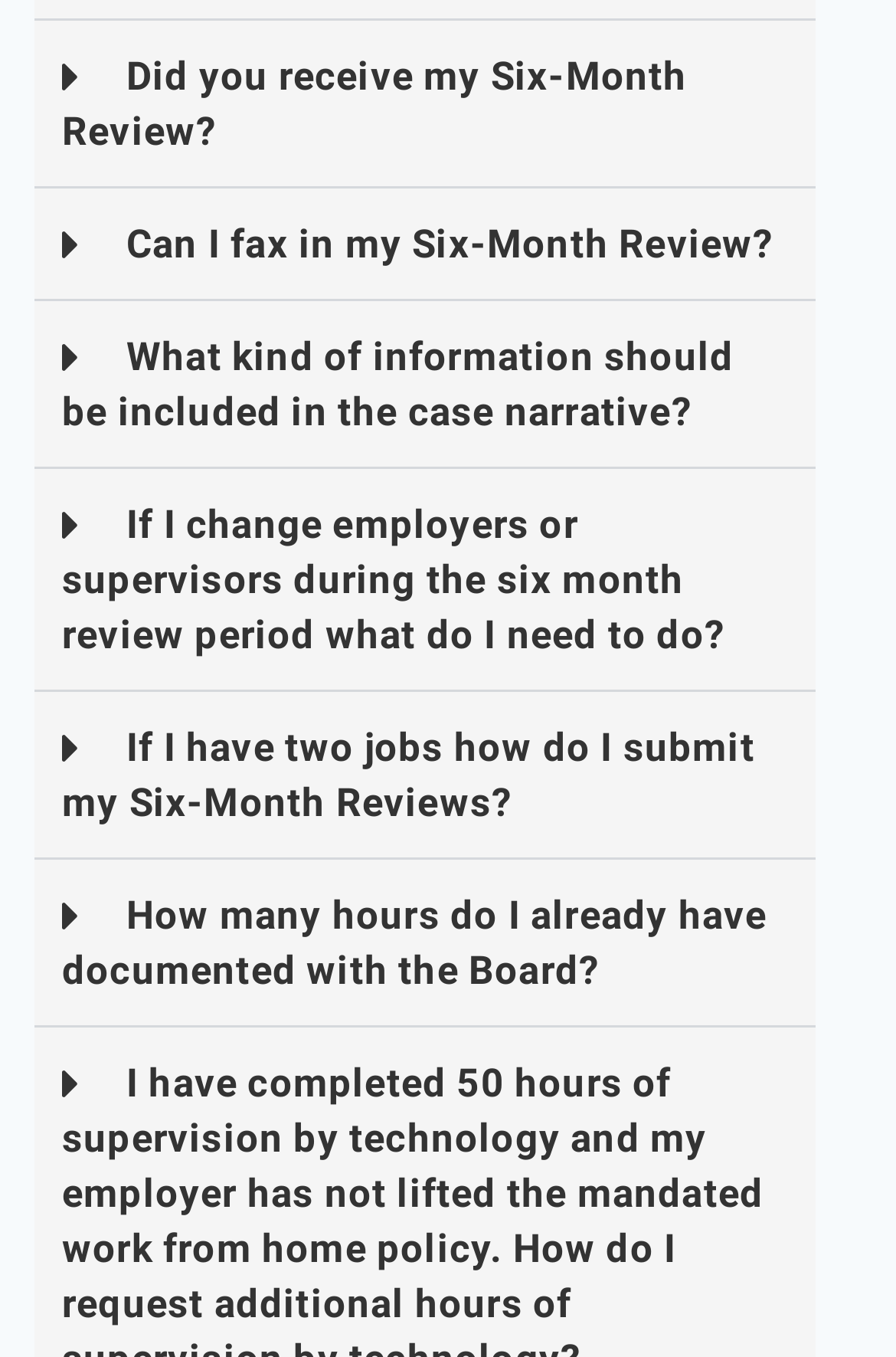What is the width of the button 'Can I fax in my Six-Month Review?'?
Look at the screenshot and respond with one word or a short phrase.

0.873